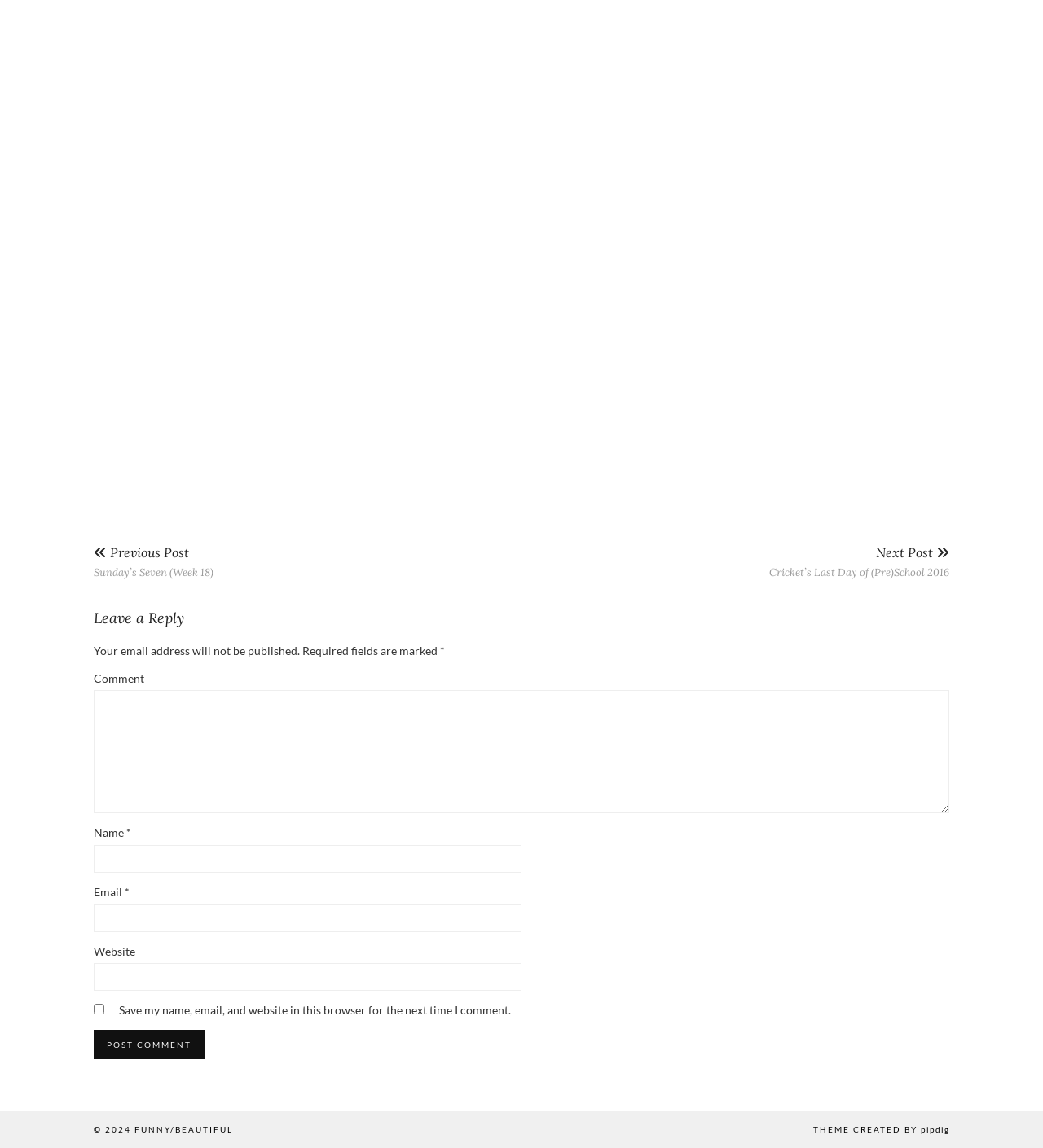What is the copyright year of the website?
From the image, respond with a single word or phrase.

2024